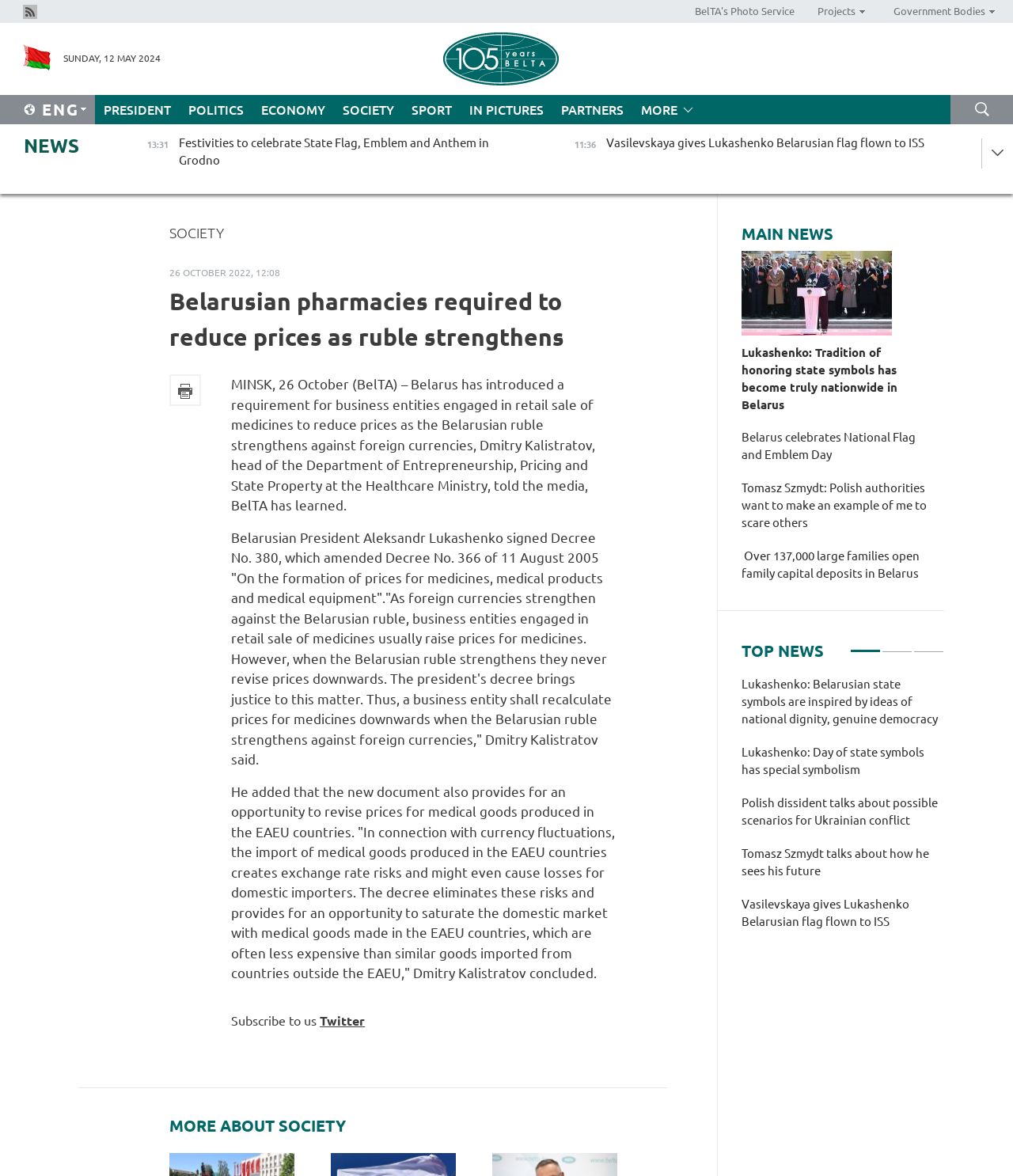Show the bounding box coordinates for the element that needs to be clicked to execute the following instruction: "Explore 'MORE ABOUT SOCIETY'". Provide the coordinates in the form of four float numbers between 0 and 1, i.e., [left, top, right, bottom].

[0.167, 0.95, 0.61, 0.963]